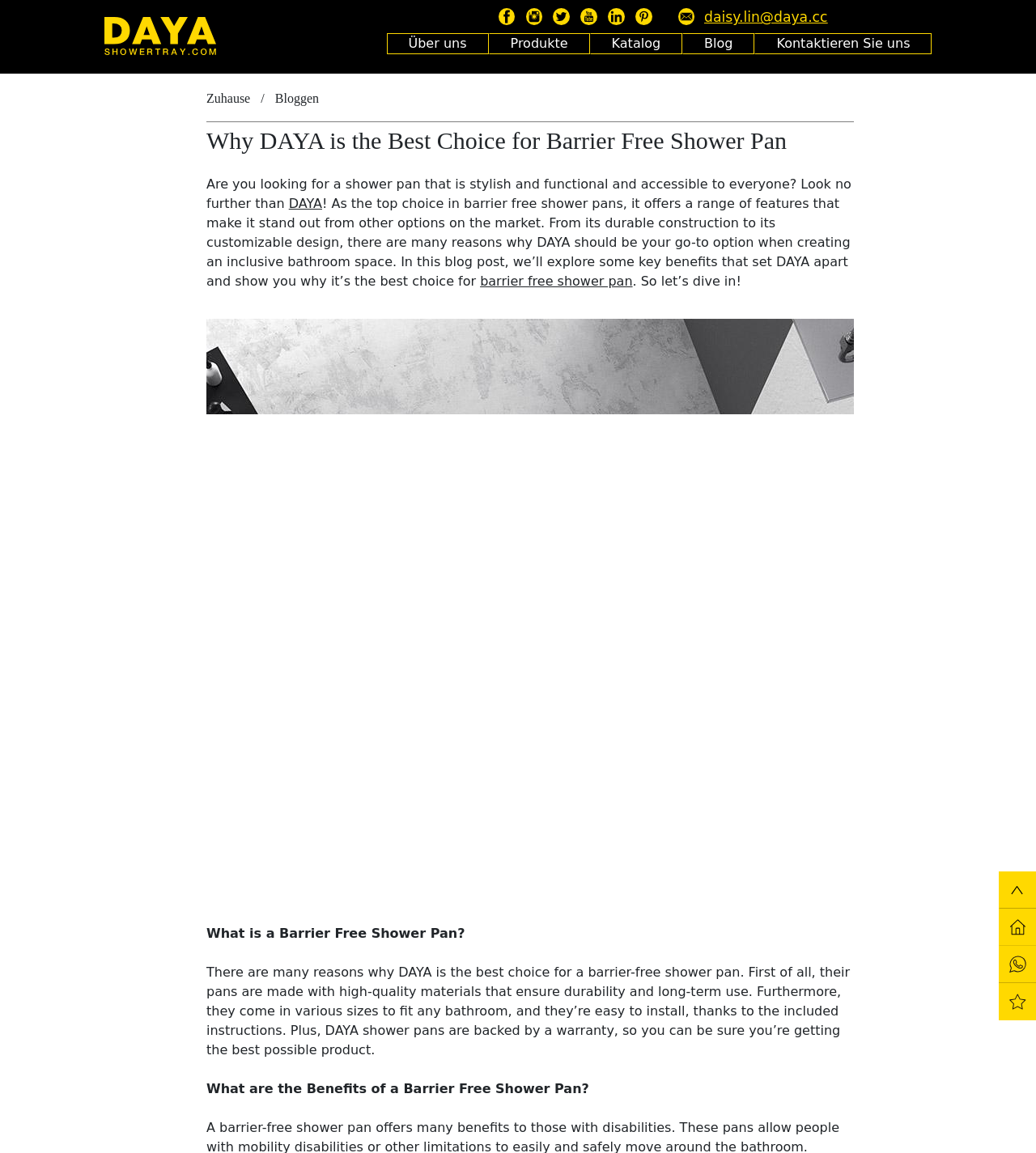Please identify the bounding box coordinates of the element that needs to be clicked to perform the following instruction: "Explore the catalog".

[0.57, 0.029, 0.658, 0.046]